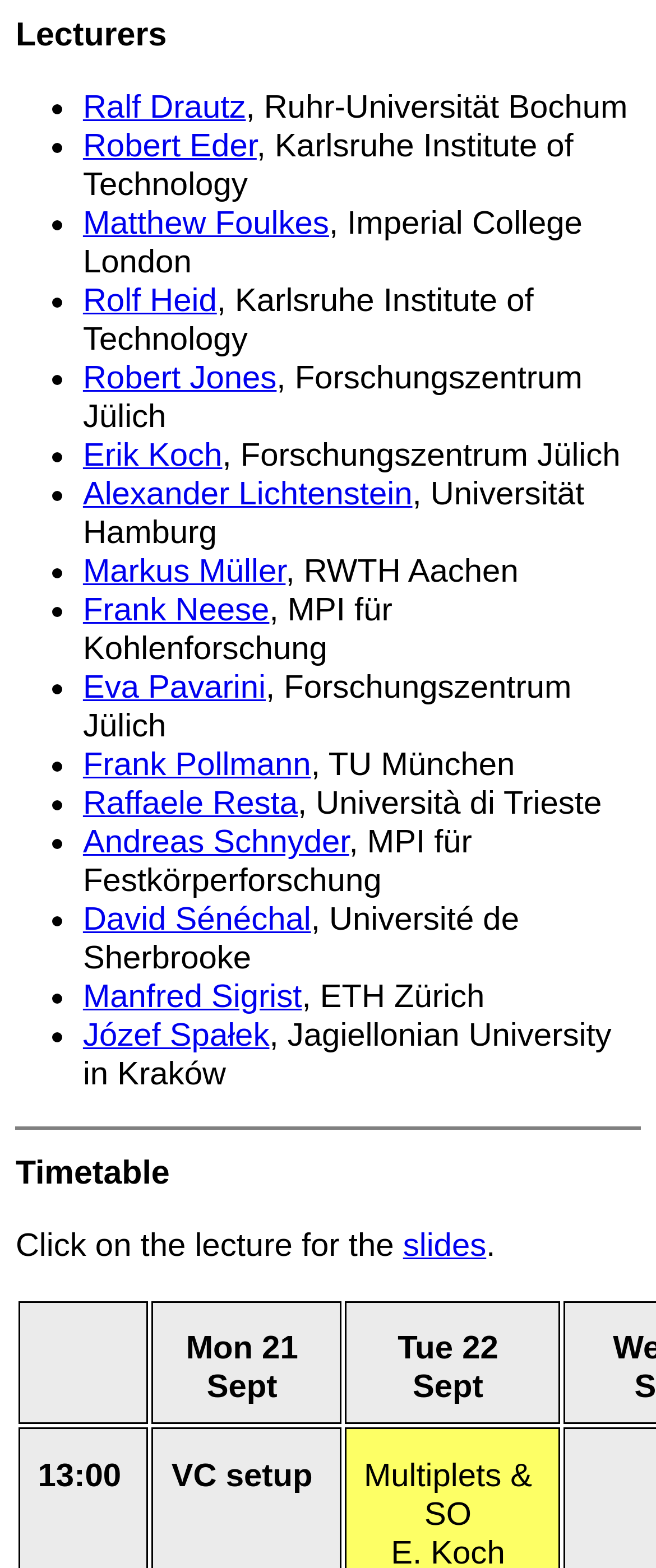Highlight the bounding box coordinates of the region I should click on to meet the following instruction: "Read post 'RSPSi Release'".

None